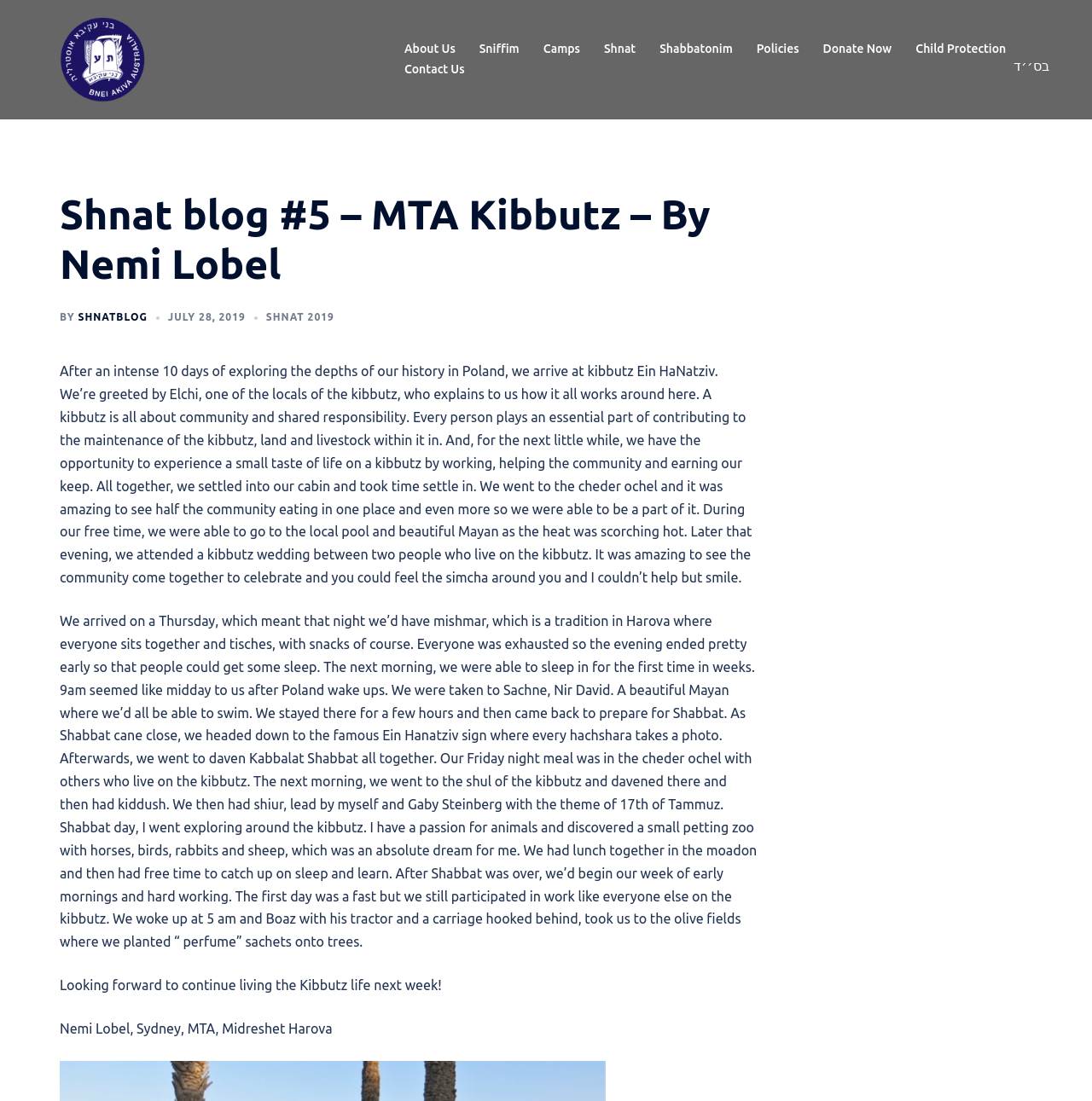Offer a detailed explanation of the webpage layout and contents.

This webpage is a blog post titled "Shnat blog #5 – MTA Kibbutz – By Nemi Lobel – Bnei Akiva Australia". At the top, there is a Hebrew text "בס׳׳ד" and a link to "Bnei Akiva Australia" accompanied by an image. Below this, there is a navigation menu with links to "About Us", "Sniffim", "Camps", "Shnat", "Shabbatonim", "Policies", "Donate Now", "Child Protection", and "Contact Us".

The main content of the blog post is divided into three sections. The first section has a heading "Shnat blog #5 – MTA Kibbutz – By Nemi Lobel" and is followed by a series of links and text, including the date "JULY 28, 2019" and a category "SHNAT 2019". 

The second section is a long paragraph of text describing the author's experience at kibbutz Ein HaNatziv, where they learned about the community and shared responsibility, and participated in various activities such as working, helping the community, and attending a kibbutz wedding.

The third section is another long paragraph of text continuing the author's experience at the kibbutz, including attending a tradition called mishmar, visiting a beautiful Mayan, preparing for Shabbat, and participating in various activities during Shabbat. The author also mentions their passion for animals and discovering a small petting zoo on the kibbutz.

At the bottom of the page, there is a concluding sentence "Looking forward to continue living the Kibbutz life next week!" and a signature "Nemi Lobel, Sydney, MTA, Midreshet Harova".